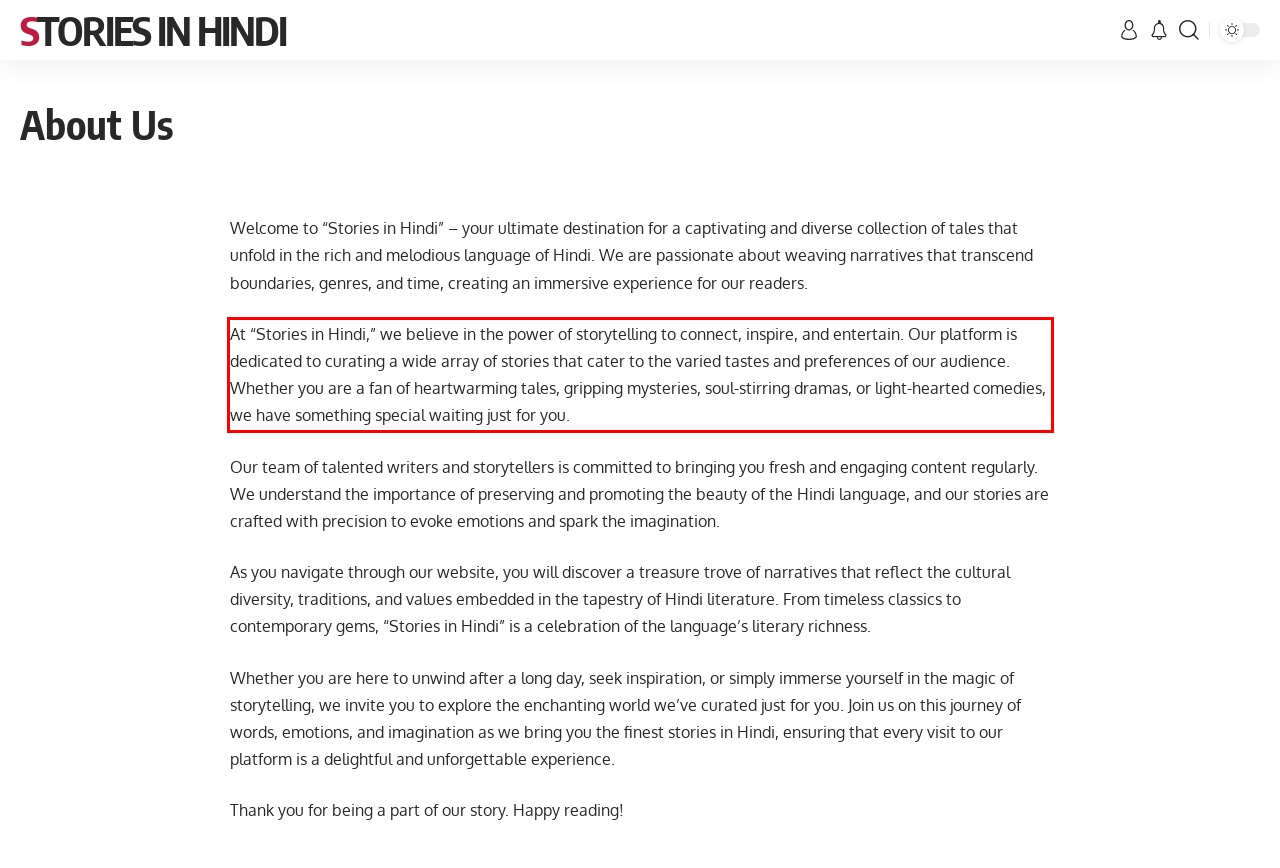Please extract the text content from the UI element enclosed by the red rectangle in the screenshot.

At “Stories in Hindi,” we believe in the power of storytelling to connect, inspire, and entertain. Our platform is dedicated to curating a wide array of stories that cater to the varied tastes and preferences of our audience. Whether you are a fan of heartwarming tales, gripping mysteries, soul-stirring dramas, or light-hearted comedies, we have something special waiting just for you.